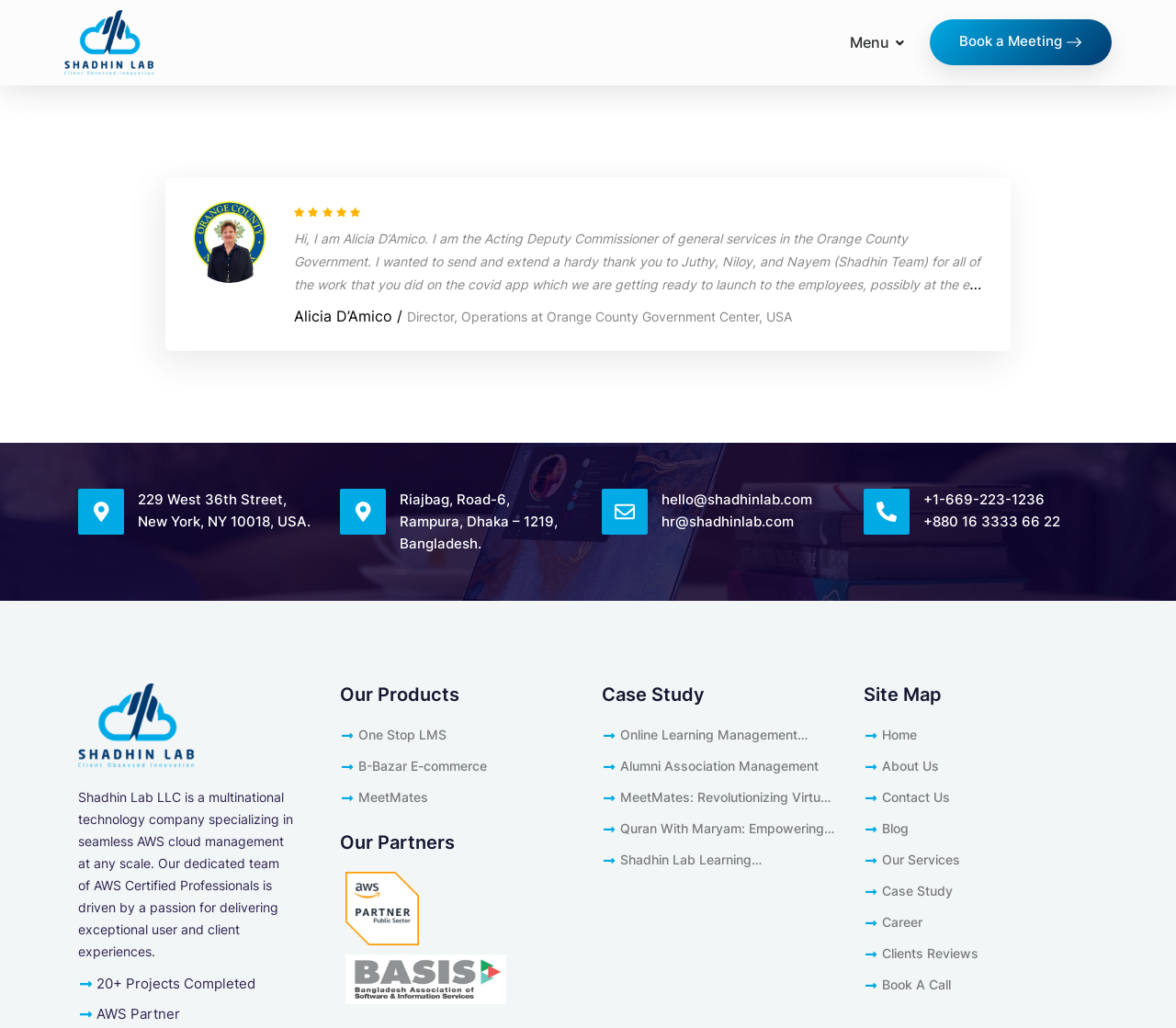Please mark the bounding box coordinates of the area that should be clicked to carry out the instruction: "Book a meeting".

[0.791, 0.019, 0.945, 0.064]